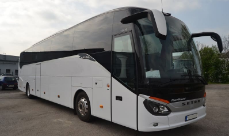Present a detailed portrayal of the image.

The image showcases a sleek and modern bus, characterized by its streamlined design and predominantly white exterior, complemented by black accents. With a spacious and comfortably appointed cabin, this bus is tailored for group travel, making it an ideal choice for excursions, tours, and transfers in and around Tivoli. Positioned against a cloudy sky, it radiates a sense of professionalism and readiness, perfect for those looking to hire upscale transportation services in Lazio. This vehicle exemplifies quality and reliability for those seeking to explore various destinations across Italy and nearby countries.